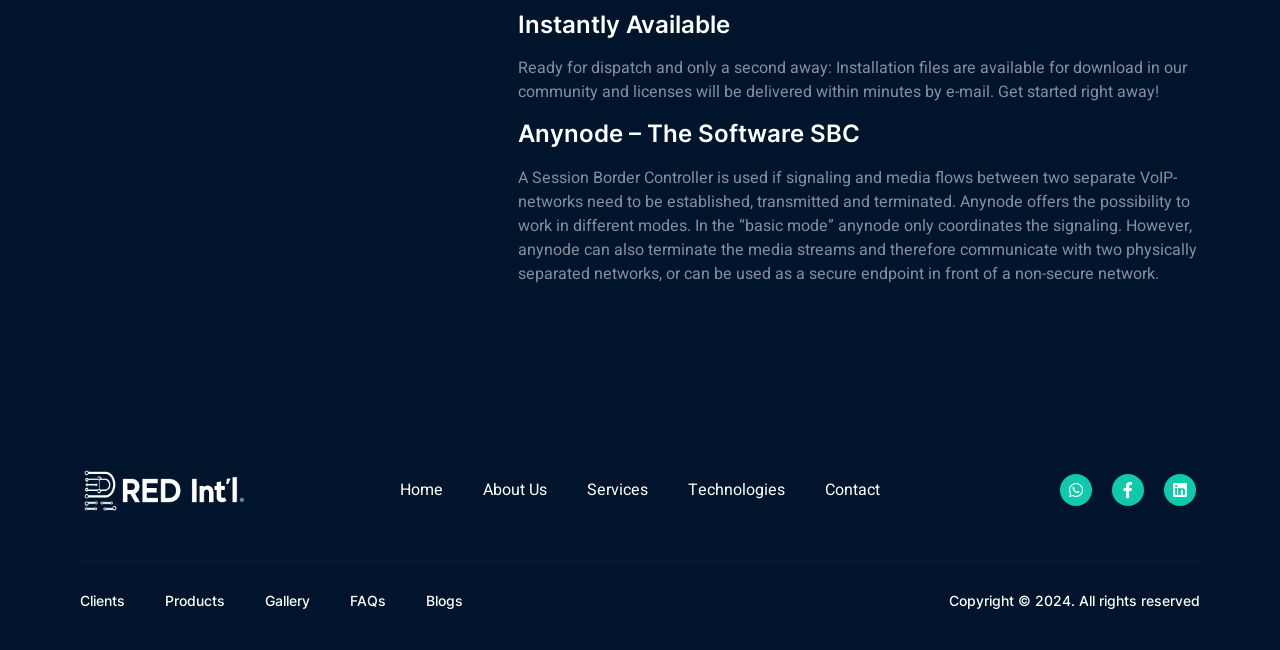What is the main function of Anynode?
Could you answer the question in a detailed manner, providing as much information as possible?

Based on the webpage content, Anynode is described as 'The Software SBC', and further explained as a Session Border Controller that can be used to establish, transmit, and terminate signaling and media flows between two separate VoIP networks.